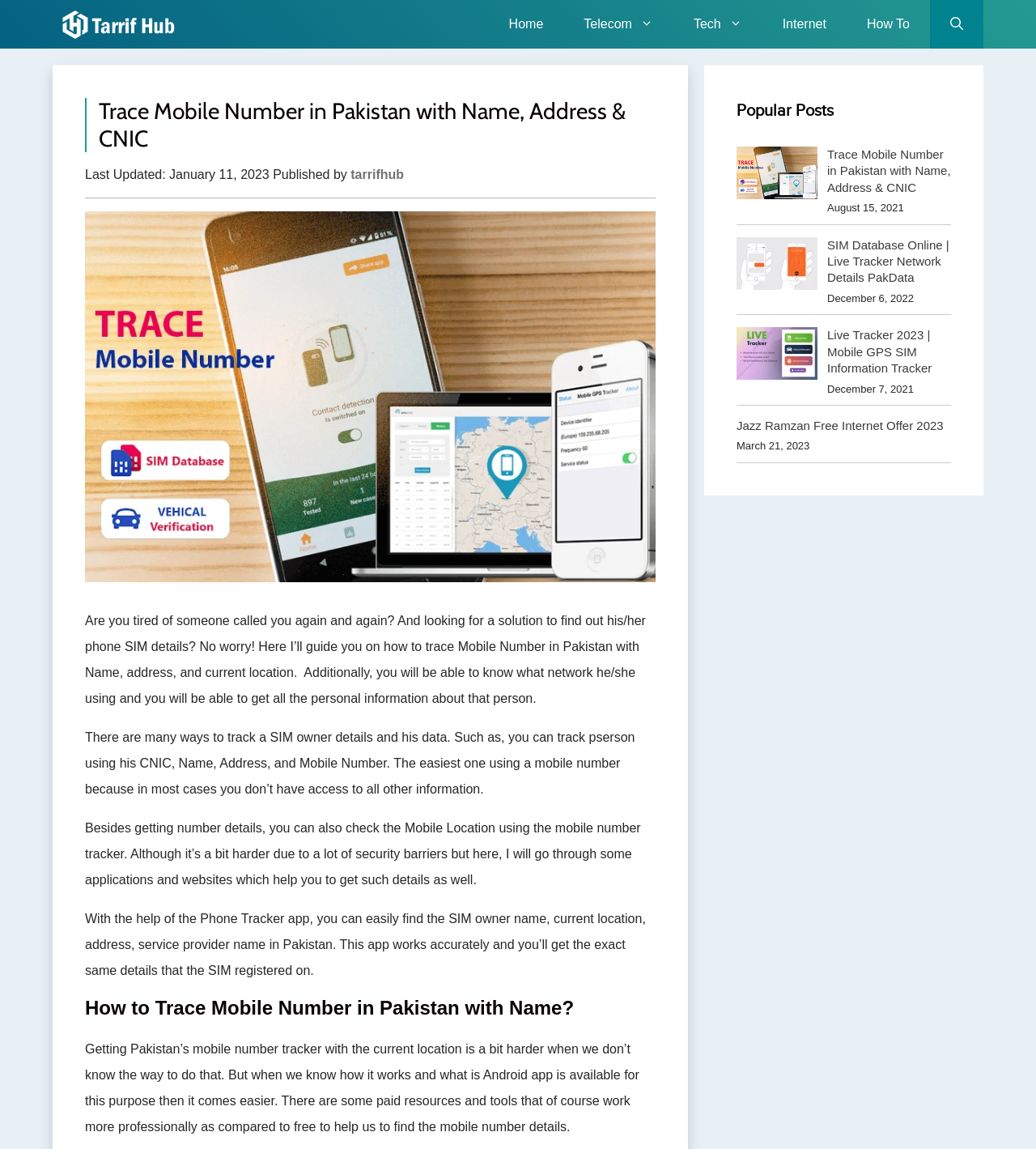Identify the bounding box coordinates of the element that should be clicked to fulfill this task: "Click on the 'Trace Mobile Number in Pakistan with Name, Address & CNIC' link". The coordinates should be provided as four float numbers between 0 and 1, i.e., [left, top, right, bottom].

[0.798, 0.128, 0.918, 0.169]